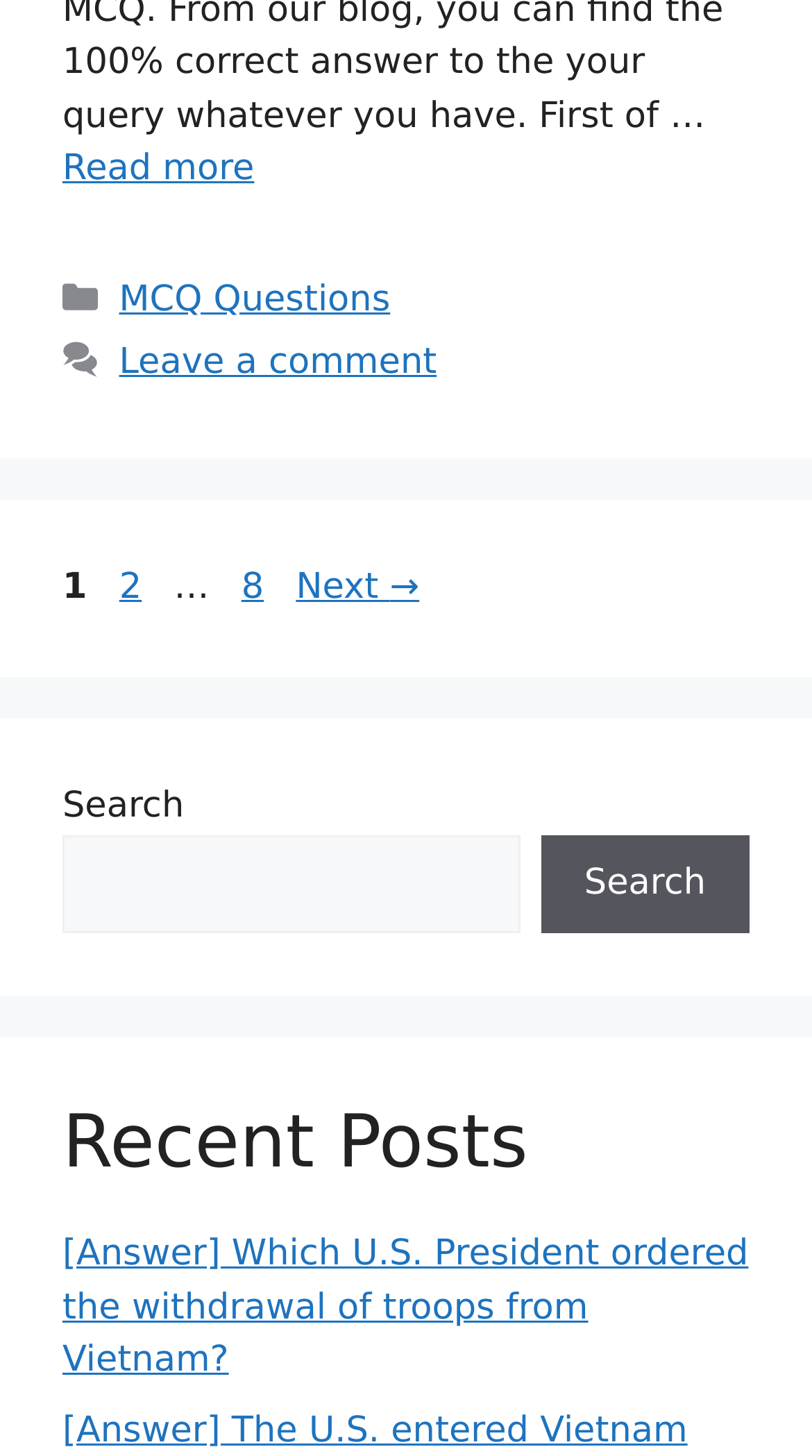Determine the bounding box coordinates of the region to click in order to accomplish the following instruction: "Go to Page 2". Provide the coordinates as four float numbers between 0 and 1, specifically [left, top, right, bottom].

[0.134, 0.389, 0.187, 0.417]